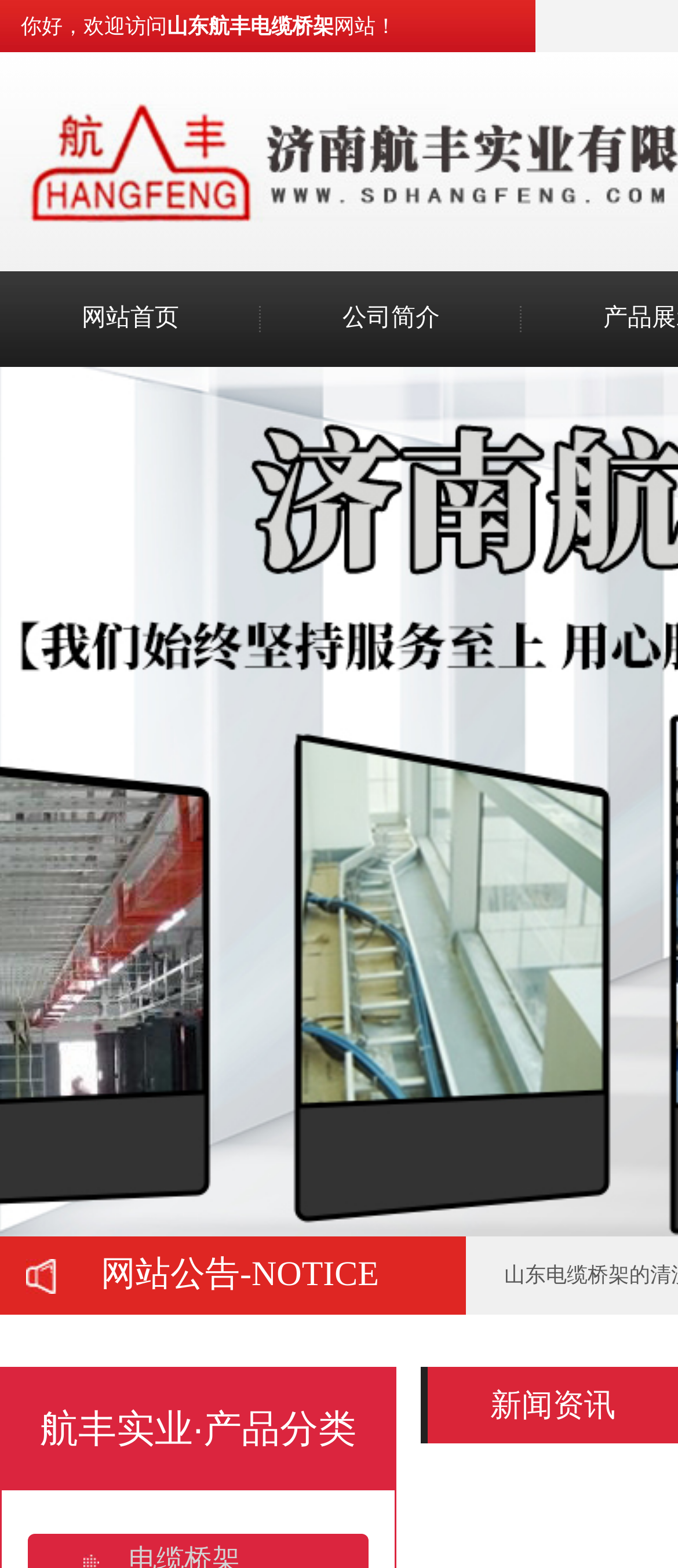What is the type of announcement?
Based on the visual content, answer with a single word or a brief phrase.

网站公告